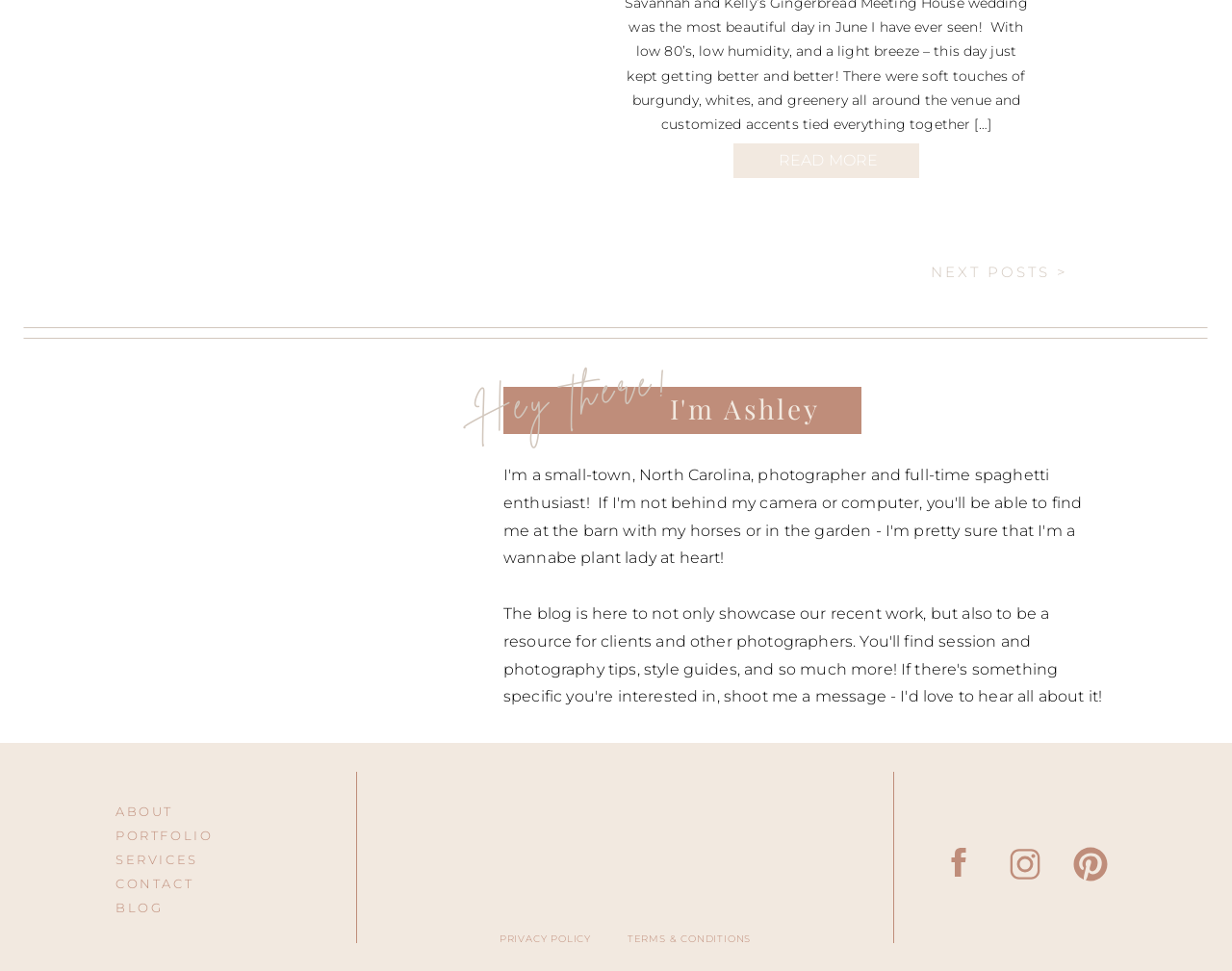Please provide the bounding box coordinates for the element that needs to be clicked to perform the following instruction: "view the privacy policy". The coordinates should be given as four float numbers between 0 and 1, i.e., [left, top, right, bottom].

[0.39, 0.961, 0.495, 0.982]